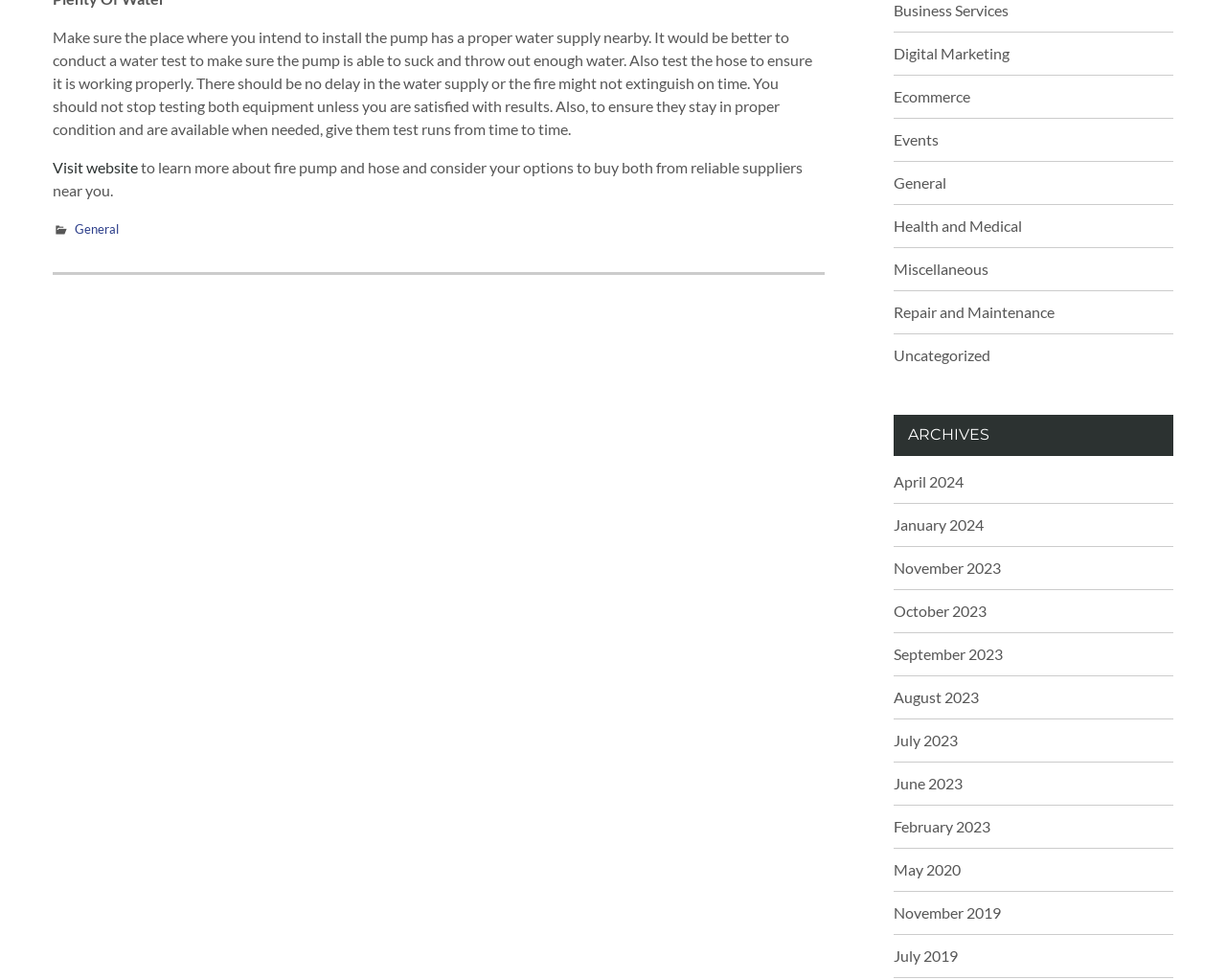What is the purpose of testing the fire pump and hose?
Answer with a single word or phrase by referring to the visual content.

To ensure they work properly